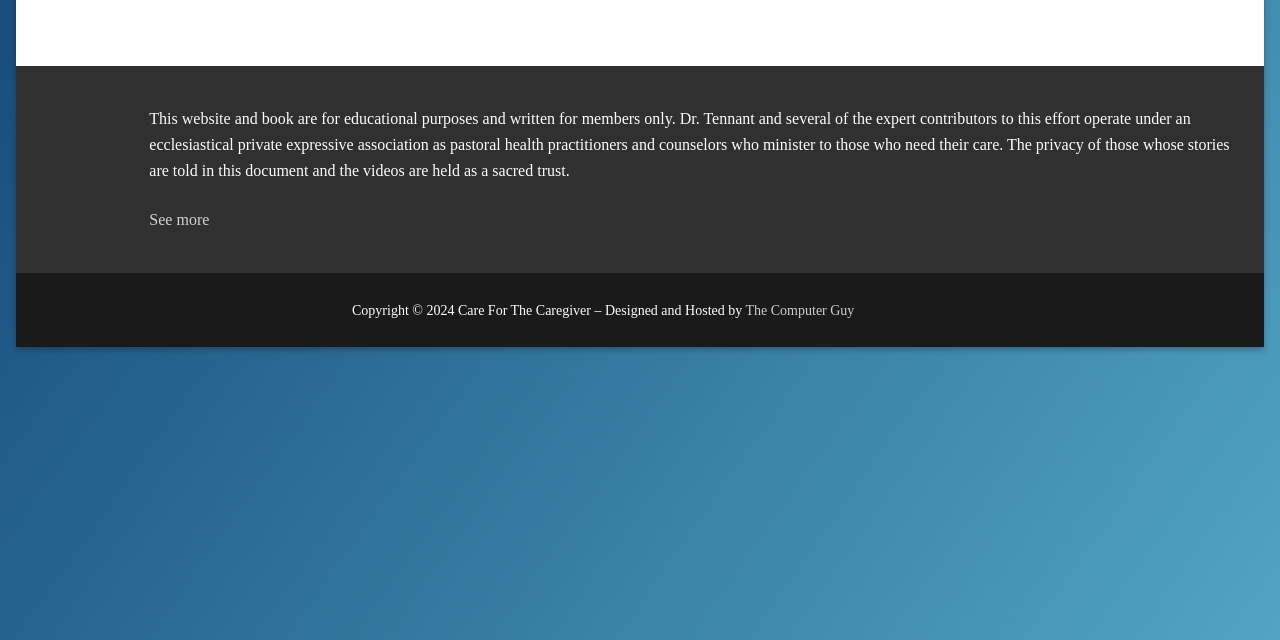From the element description See more, predict the bounding box coordinates of the UI element. The coordinates must be specified in the format (top-left x, top-left y, bottom-right x, bottom-right y) and should be within the 0 to 1 range.

[0.117, 0.329, 0.164, 0.356]